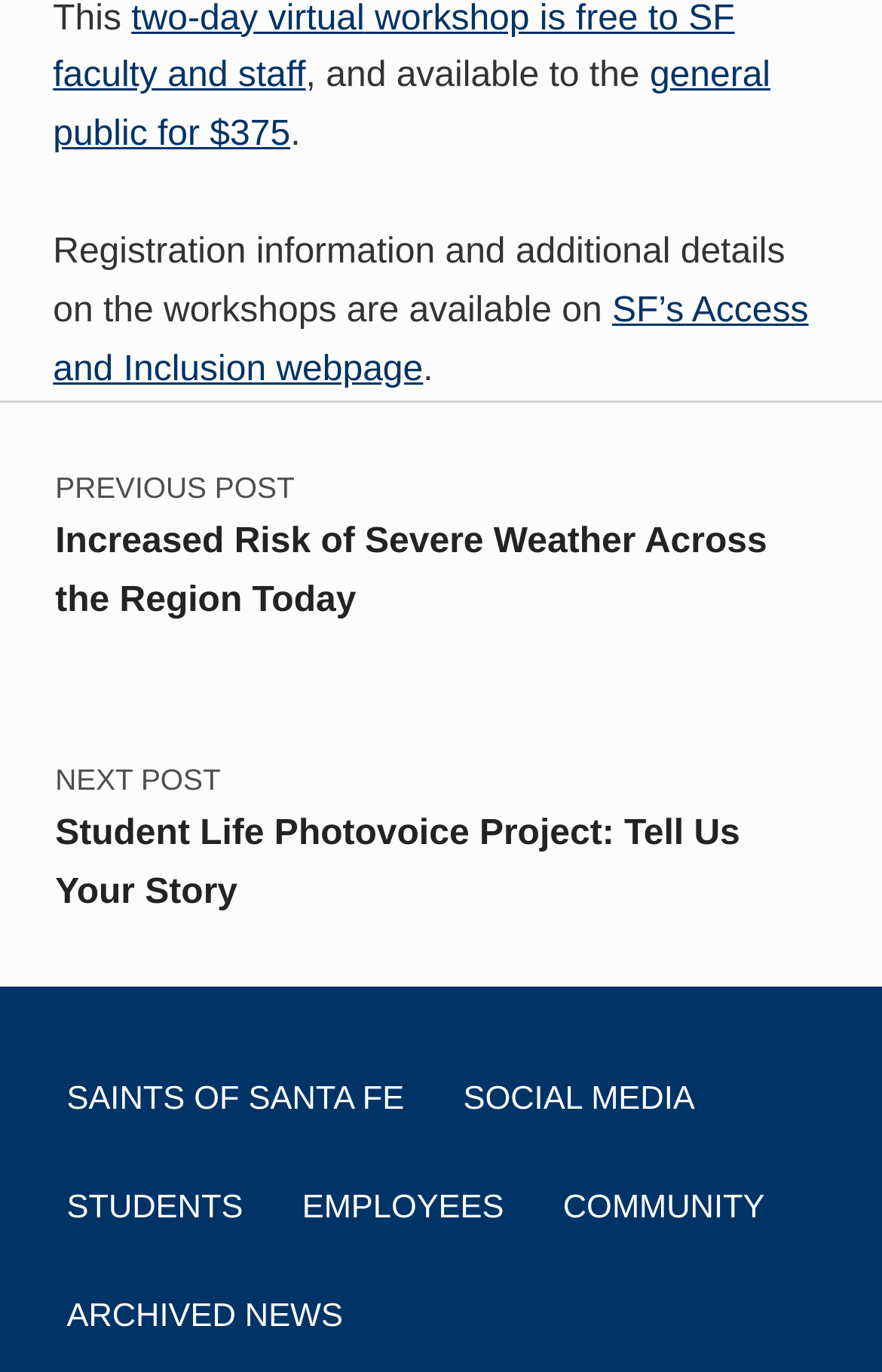Using the elements shown in the image, answer the question comprehensively: How many links are present in the footer menu?

The footer menu has links 'SAINTS OF SANTA FE', 'SOCIAL MEDIA', 'STUDENTS', 'EMPLOYEES', and 'COMMUNITY', which makes a total of 5 links.